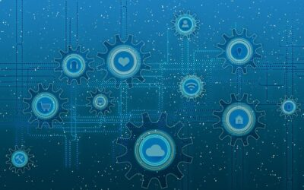What industry does ConnX contribute to?
Please use the image to provide an in-depth answer to the question.

The caption highlights the innovation within the Managed Service Provider (MSP) industry, underscoring the pivotal contributions of organizations like ConnX in enhancing networking solutions, which indicates that ConnX contributes to the MSP industry.